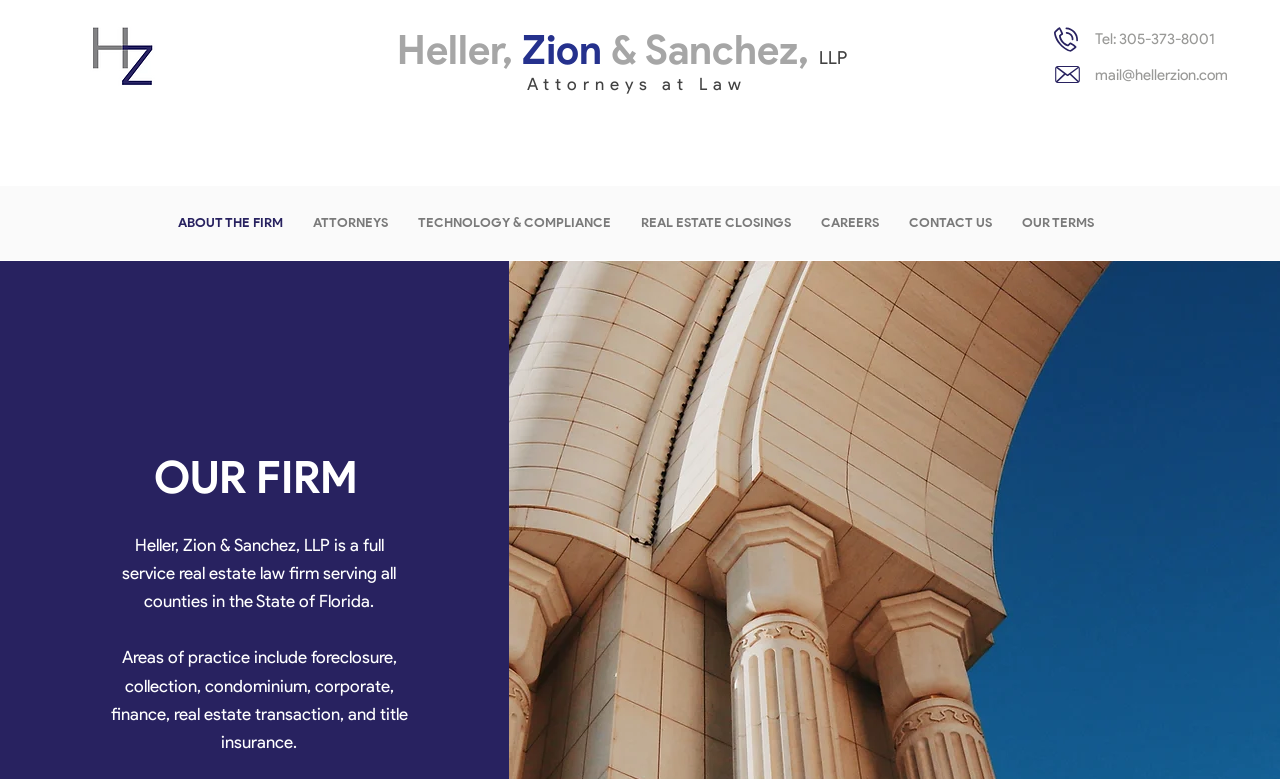Identify the bounding box coordinates for the element you need to click to achieve the following task: "View product details of the 20cm Glass bong". Provide the bounding box coordinates as four float numbers between 0 and 1, in the form [left, top, right, bottom].

None